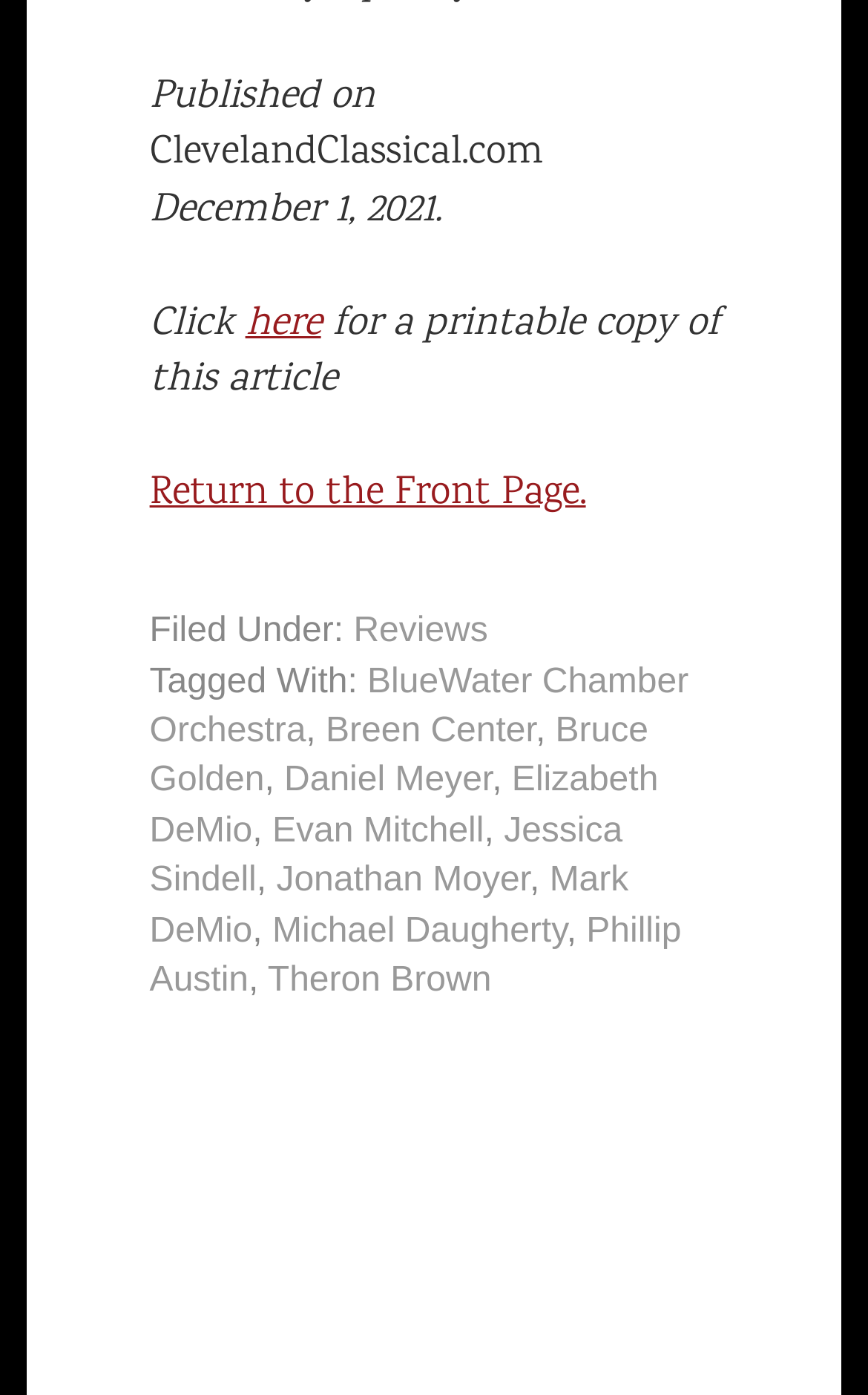What is the purpose of the link 'here'?
Based on the image, give a concise answer in the form of a single word or short phrase.

To get a printable copy of the article